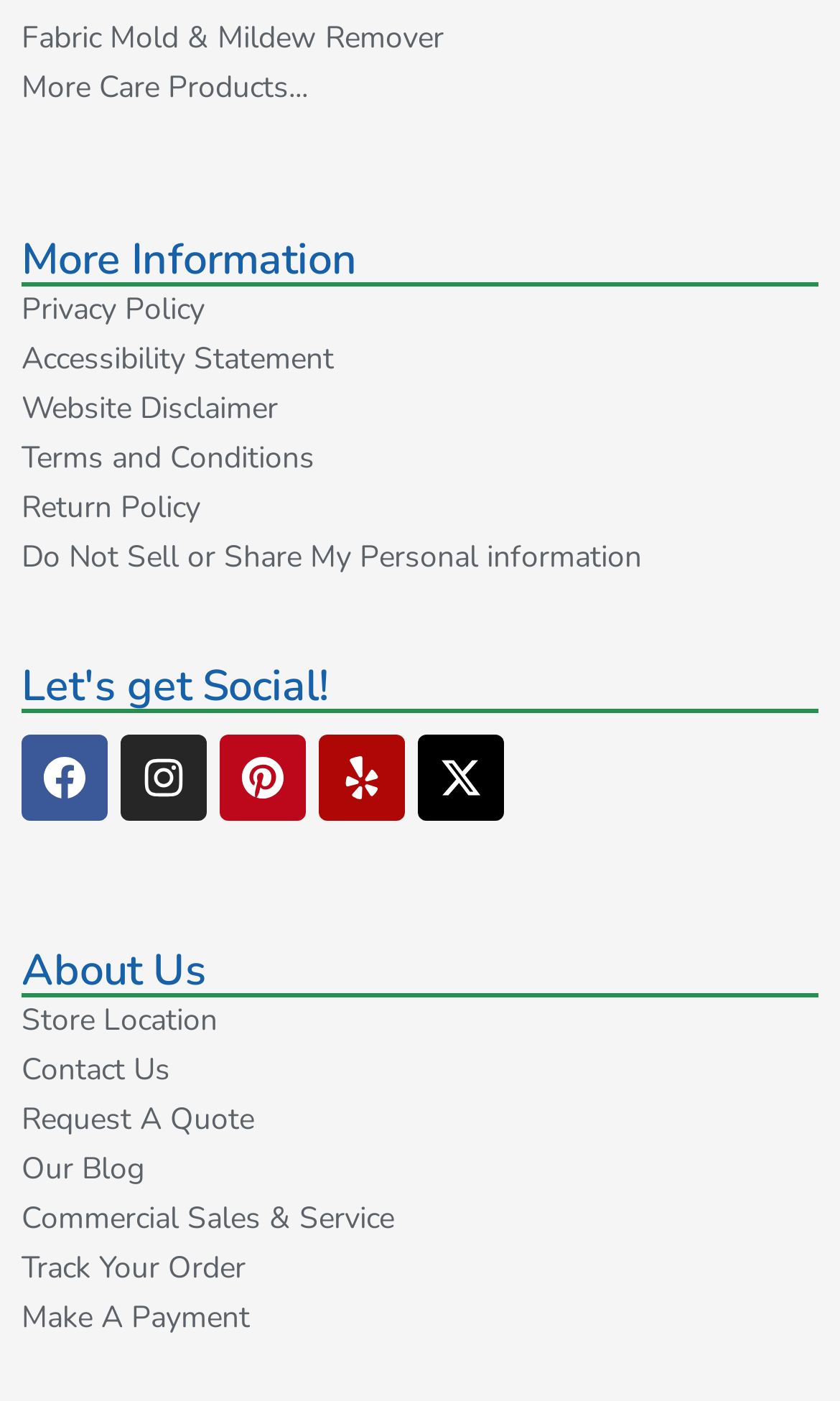Please locate the bounding box coordinates of the element that should be clicked to complete the given instruction: "Follow on Facebook".

[0.026, 0.525, 0.128, 0.586]